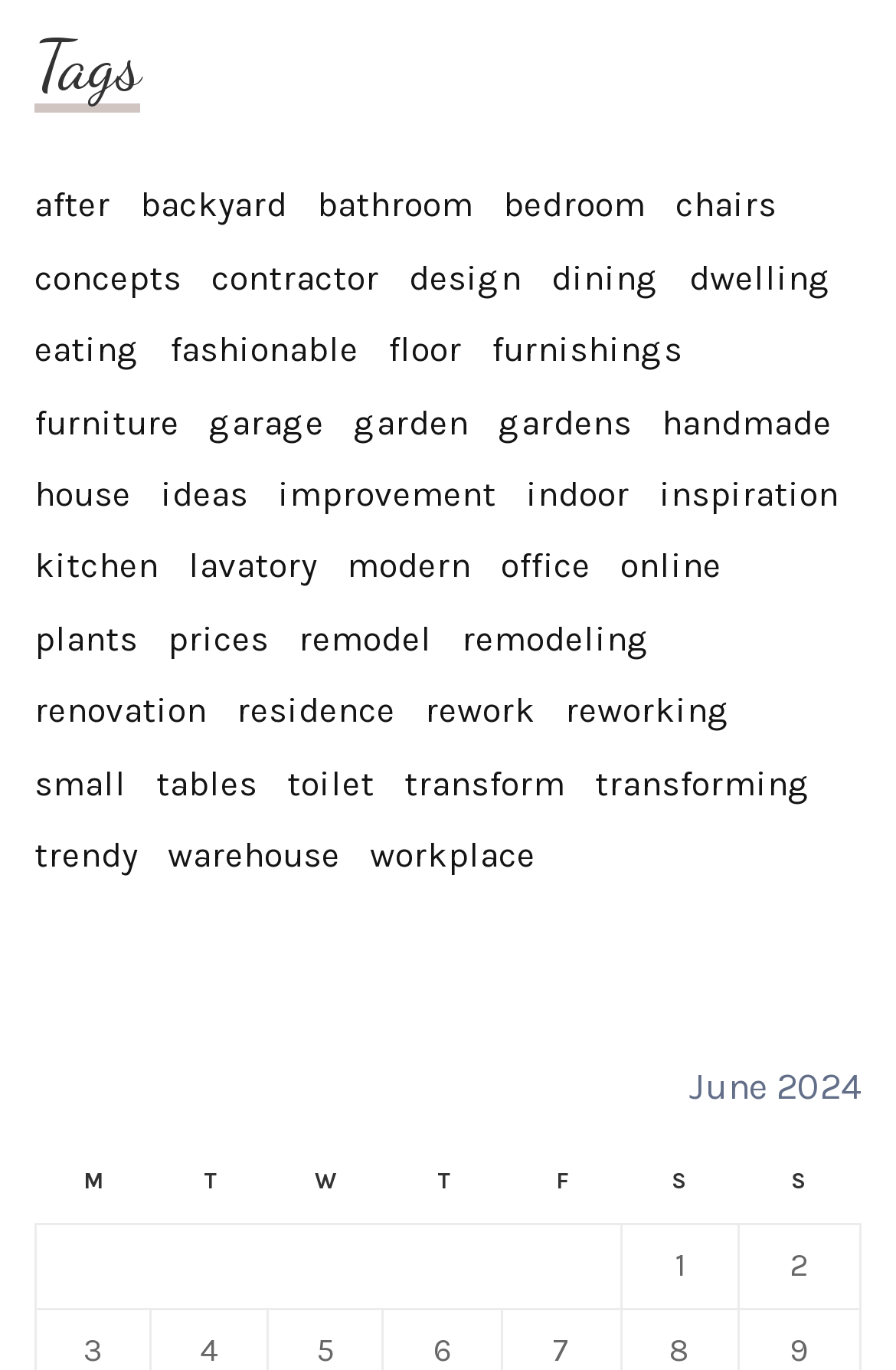Look at the image and give a detailed response to the following question: What are the column headers in the table?

The column headers in the table are 'M', 'T', 'W', 'T', 'F', 'S', and 'S' because these are the text values of the columnheader elements in the table.